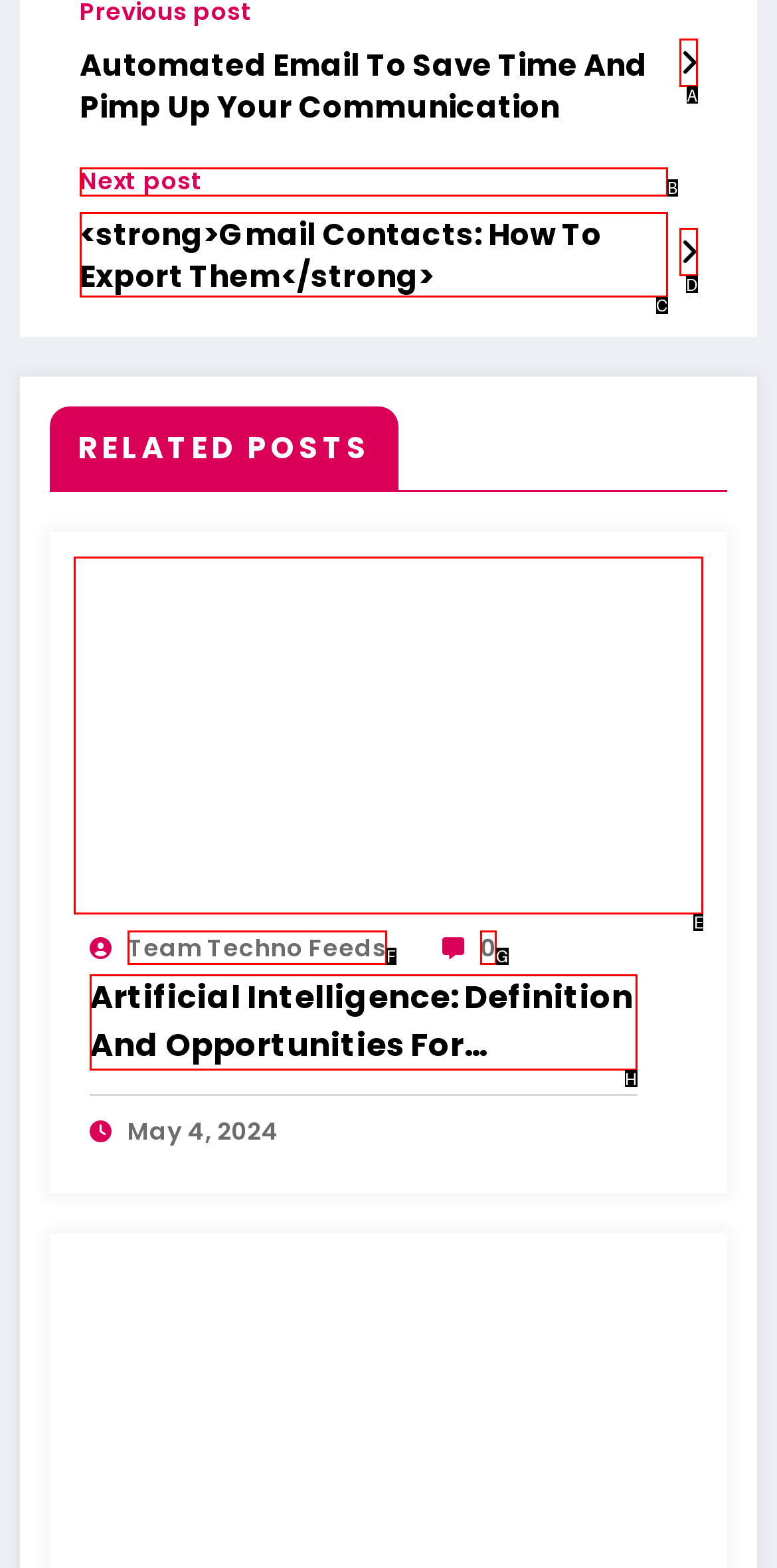What letter corresponds to the UI element to complete this task: View the article about Artificial Intelligence
Answer directly with the letter.

E